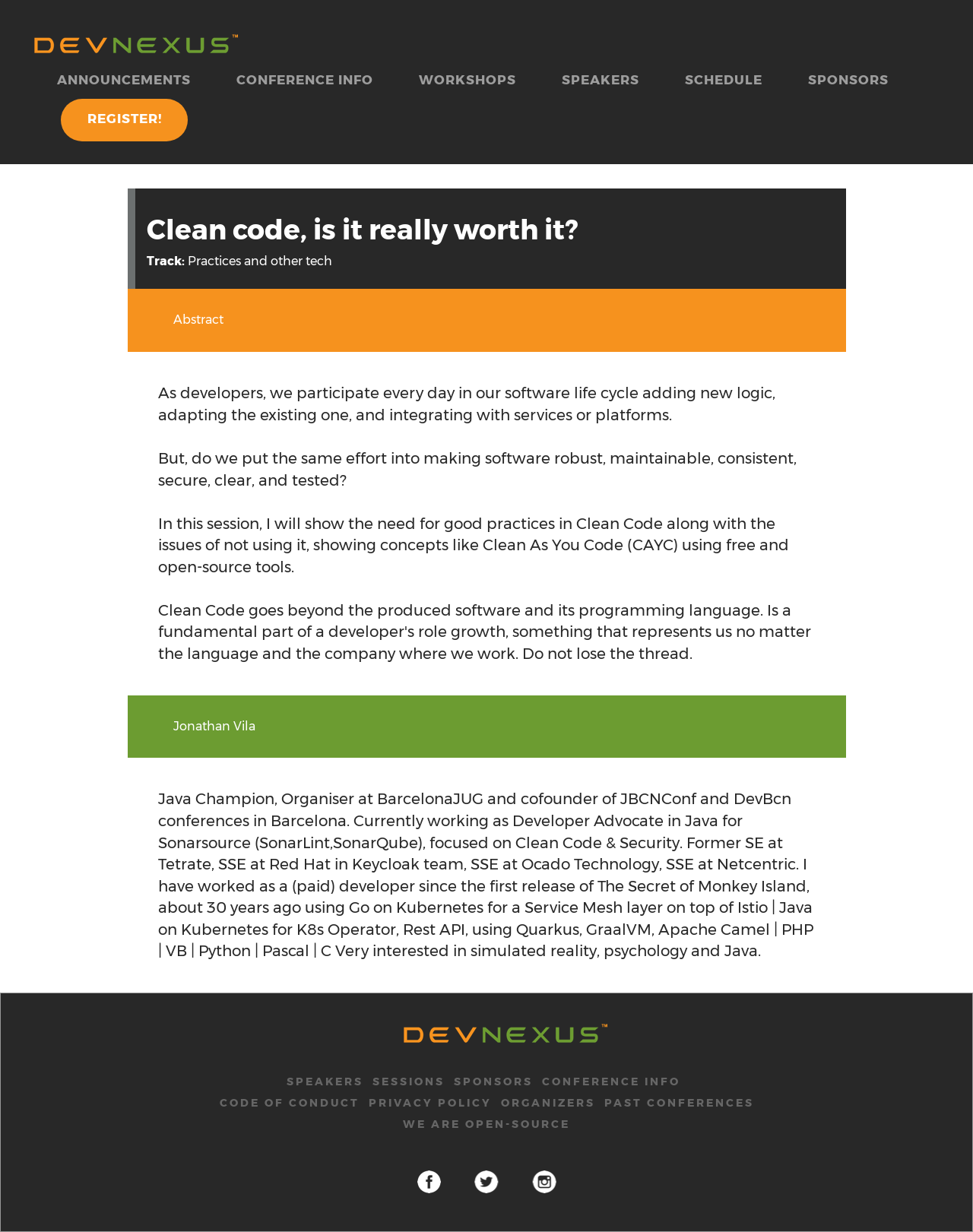Provide a brief response in the form of a single word or phrase:
What is the topic of the session?

Clean Code